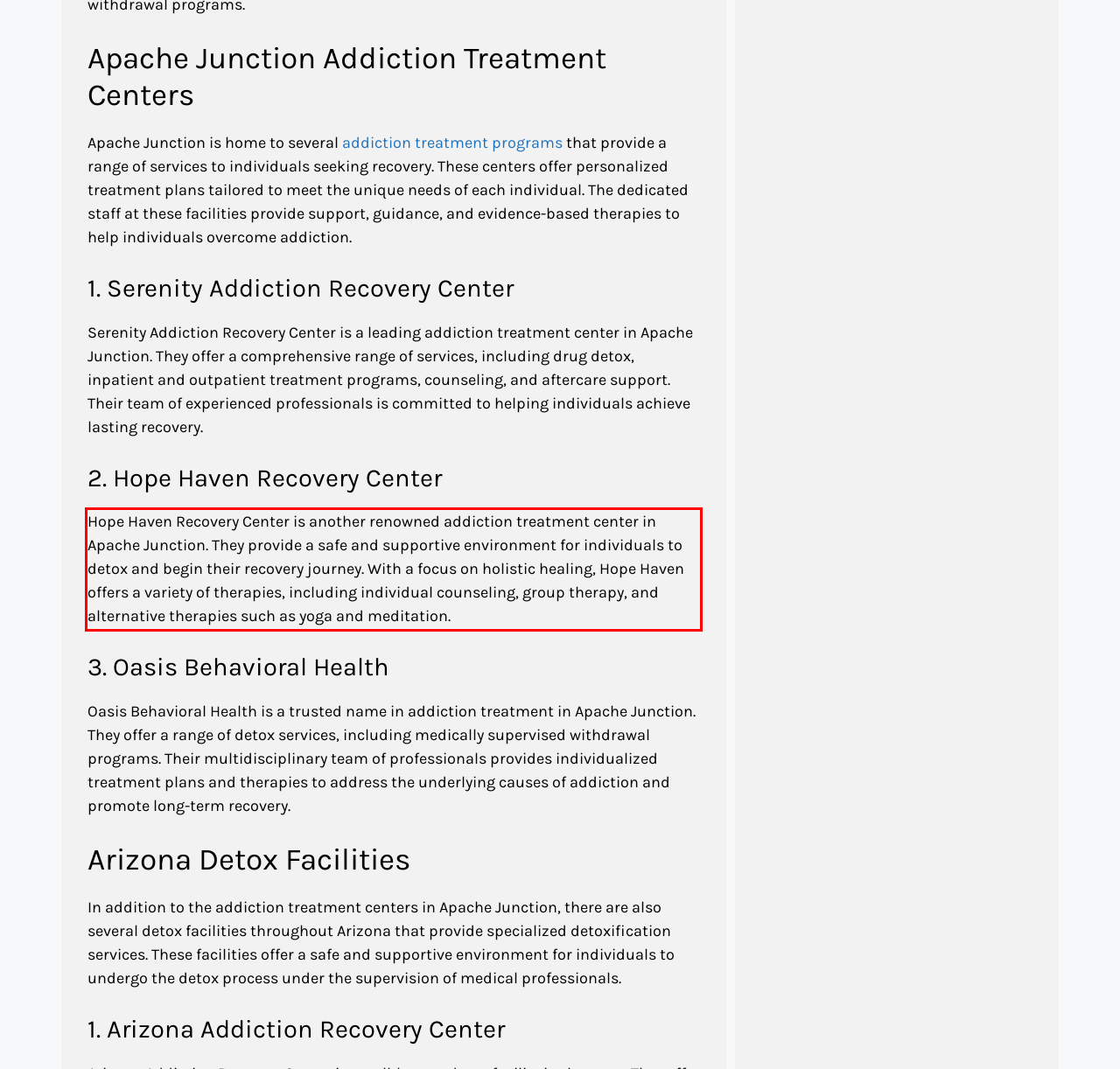In the screenshot of the webpage, find the red bounding box and perform OCR to obtain the text content restricted within this red bounding box.

Hope Haven Recovery Center is another renowned addiction treatment center in Apache Junction. They provide a safe and supportive environment for individuals to detox and begin their recovery journey. With a focus on holistic healing, Hope Haven offers a variety of therapies, including individual counseling, group therapy, and alternative therapies such as yoga and meditation.